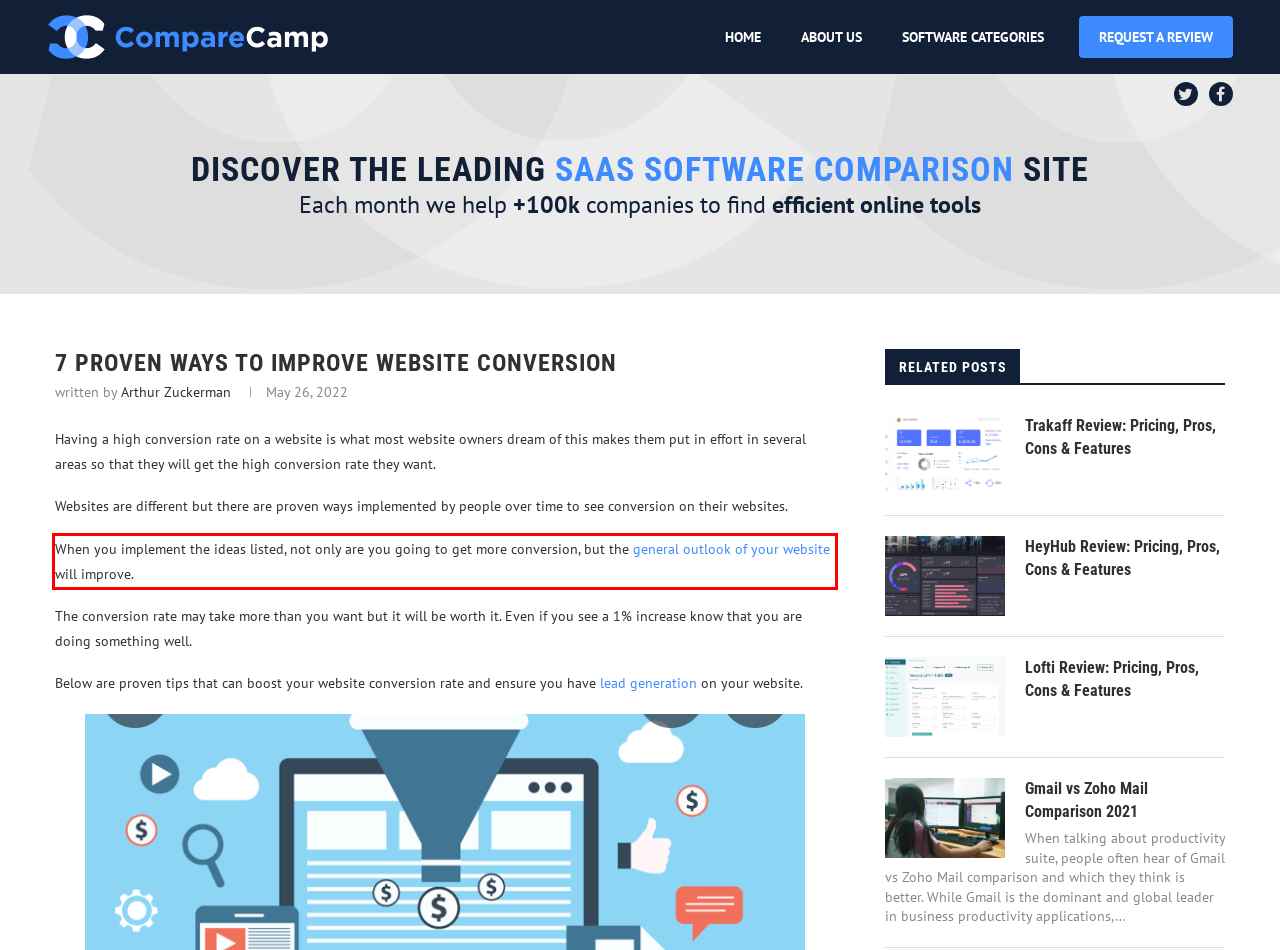View the screenshot of the webpage and identify the UI element surrounded by a red bounding box. Extract the text contained within this red bounding box.

When you implement the ideas listed, not only are you going to get more conversion, but the general outlook of your website will improve.